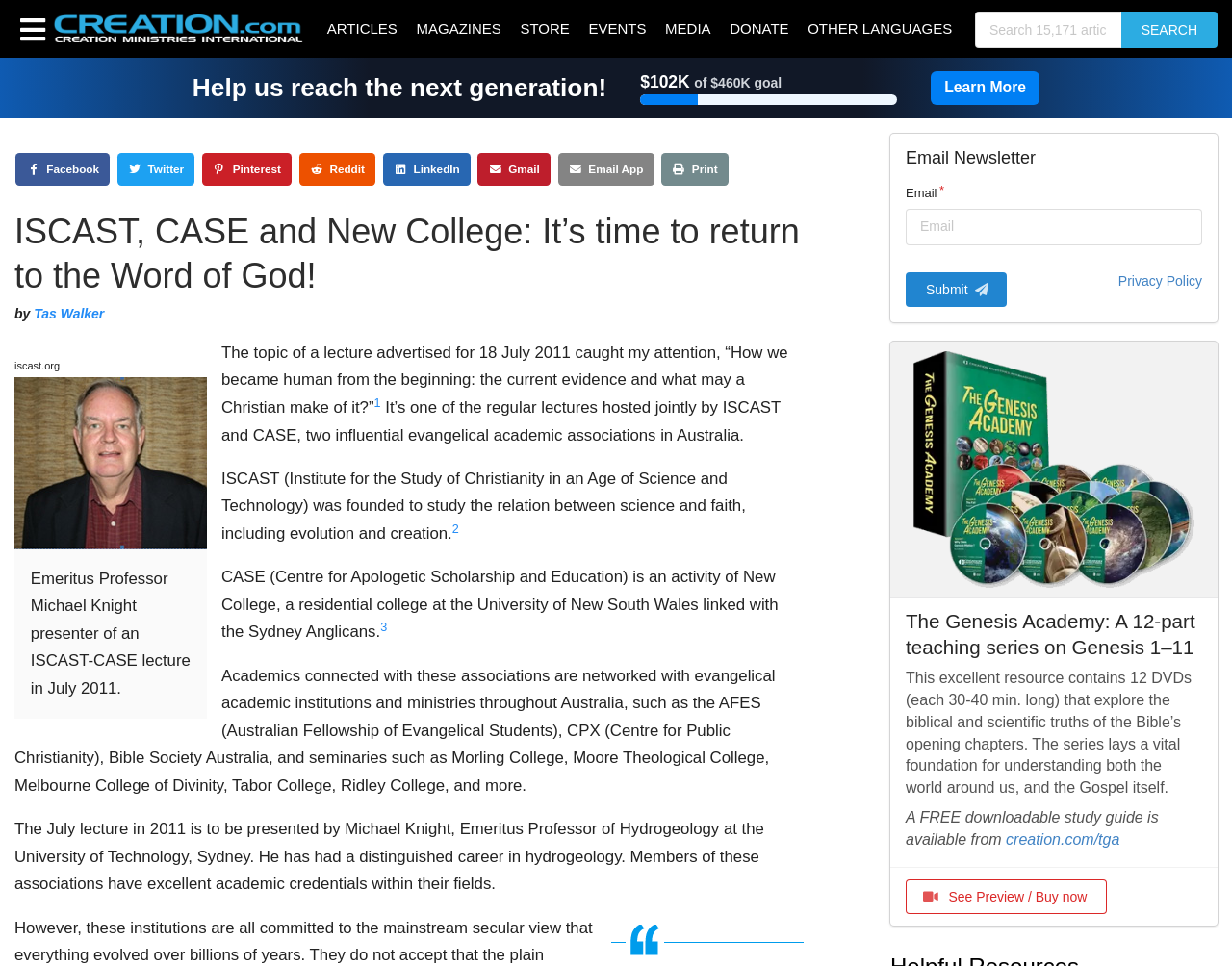How many DVDs are included in The Genesis Academy teaching series?
Refer to the image and answer the question using a single word or phrase.

12